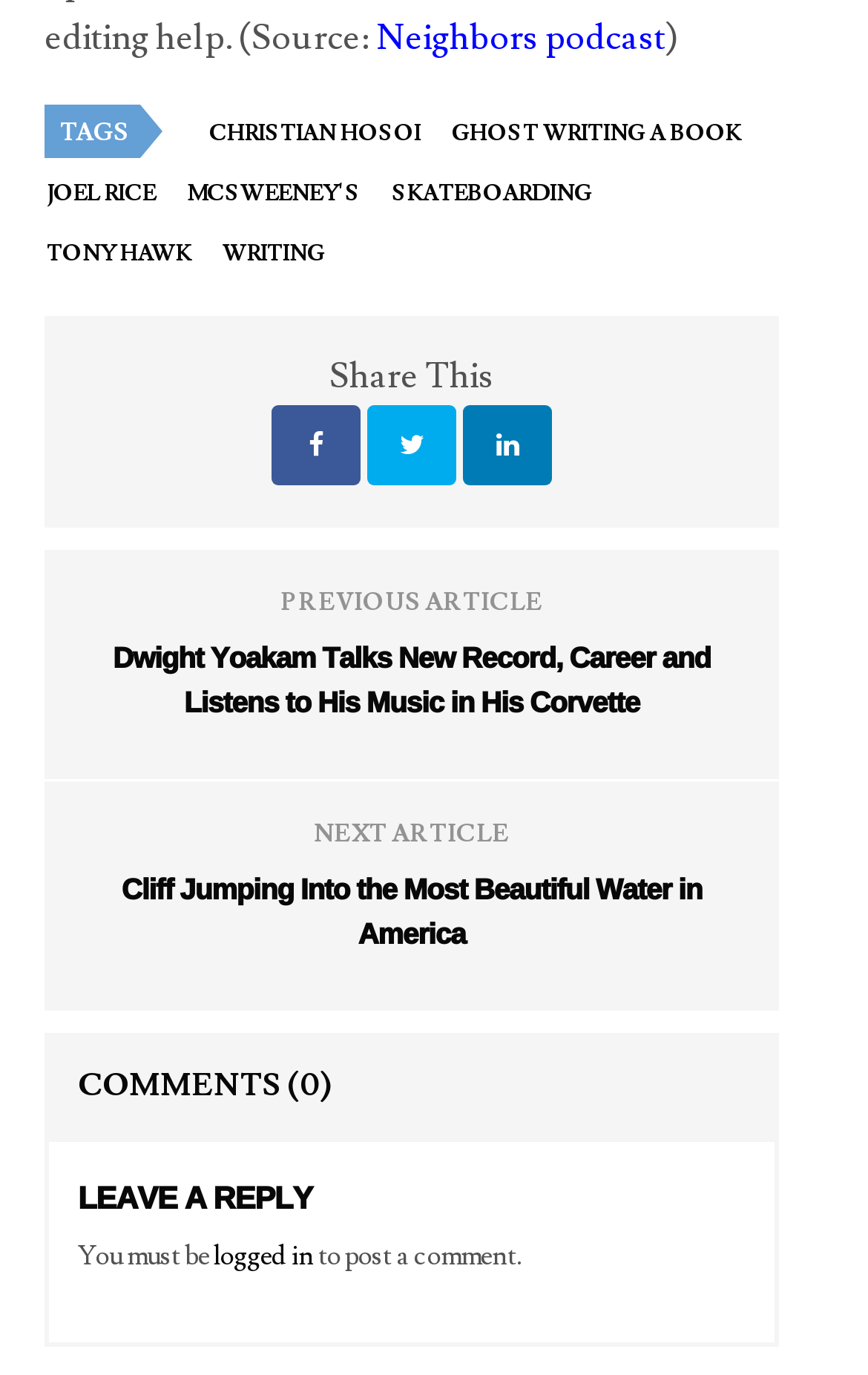Please mark the bounding box coordinates of the area that should be clicked to carry out the instruction: "Share this article".

[0.379, 0.257, 0.569, 0.289]